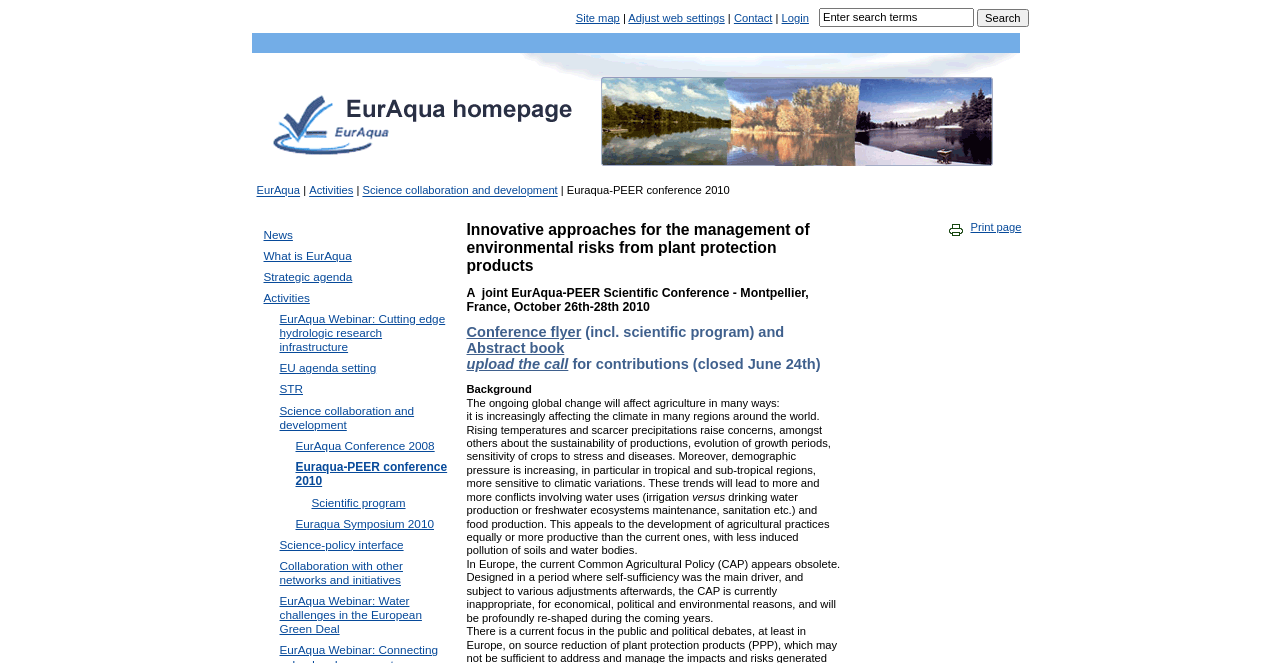Extract the heading text from the webpage.

Innovative approaches for the management of environmental risks from plant protection products